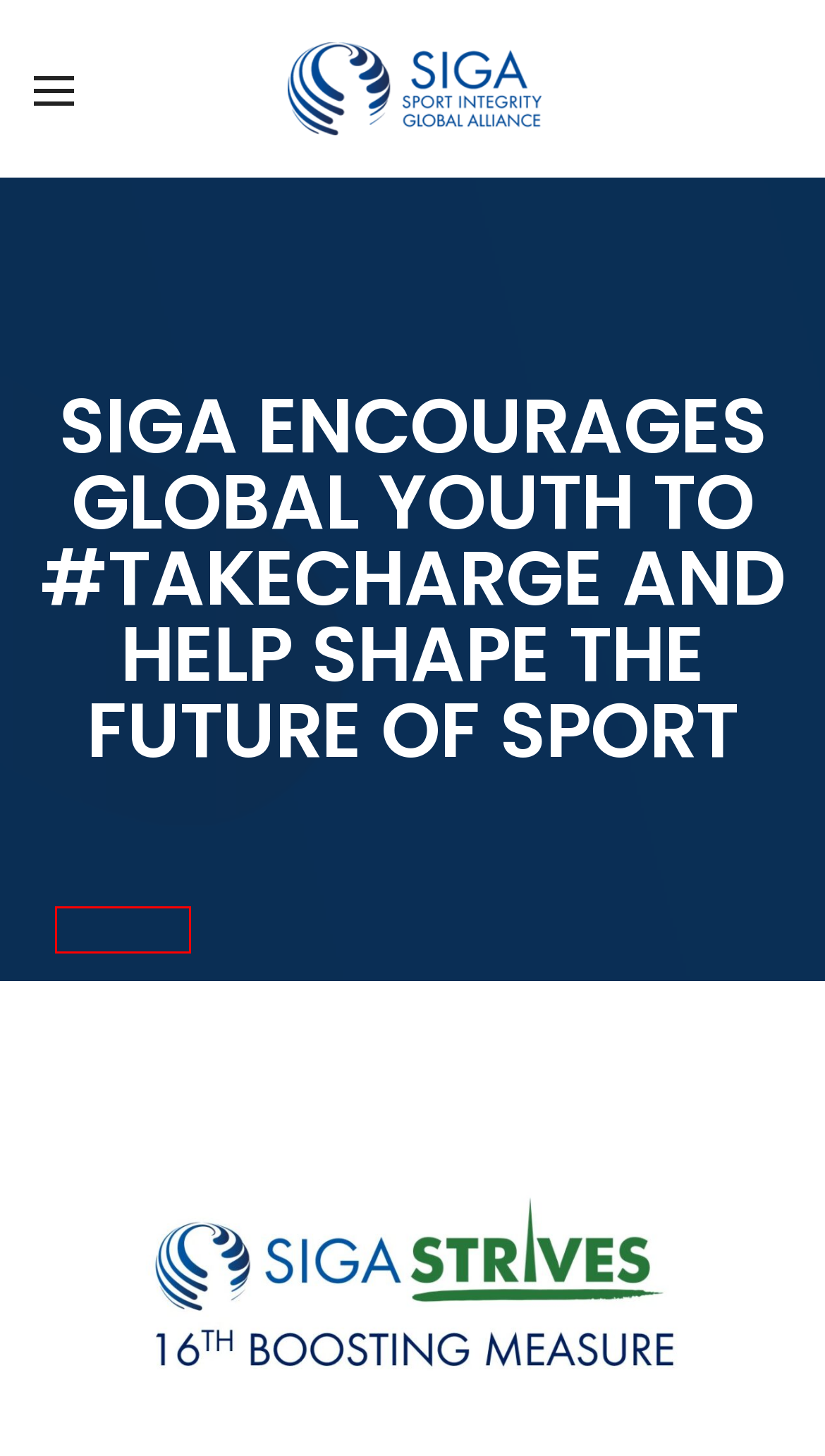Consider the screenshot of a webpage with a red bounding box around an element. Select the webpage description that best corresponds to the new page after clicking the element inside the red bounding box. Here are the candidates:
A. Minutes – Sport Integrity Global Alliance
B. SIGA Champions – Sport Integrity Global Alliance
C. SIGA Sport Integrity Journal – Sport Integrity Global Alliance
D. Membership Fees – Sport Integrity Global Alliance
E. SIGA Careers – Sport Integrity Global Alliance
F. SIGA Members Club – Sport Integrity Global Alliance
G. Our Partners – Sport Integrity Global Alliance
H. Press Releases – Sport Integrity Global Alliance

A